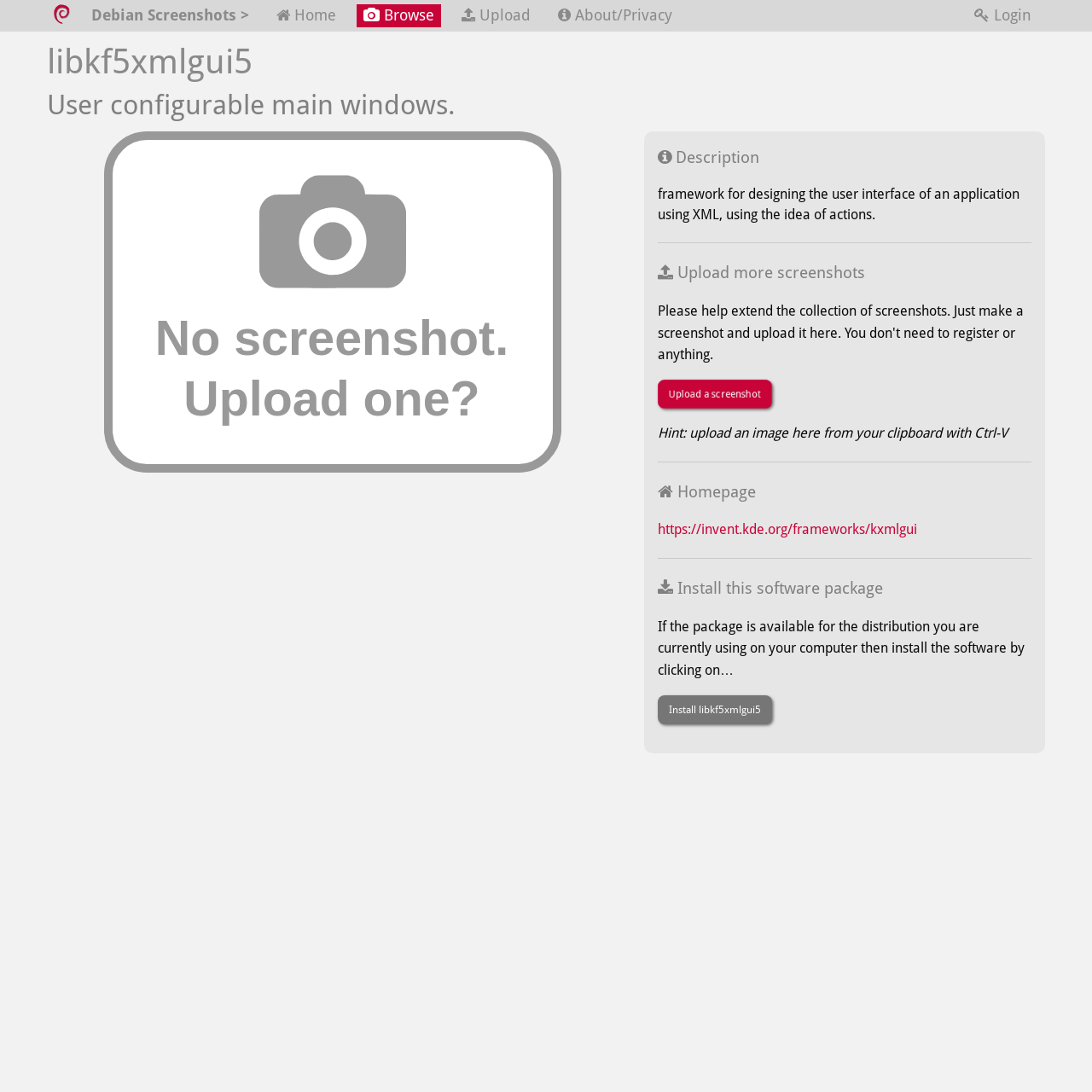Identify the coordinates of the bounding box for the element described below: "Home". Return the coordinates as four float numbers between 0 and 1: [left, top, right, bottom].

[0.247, 0.004, 0.314, 0.025]